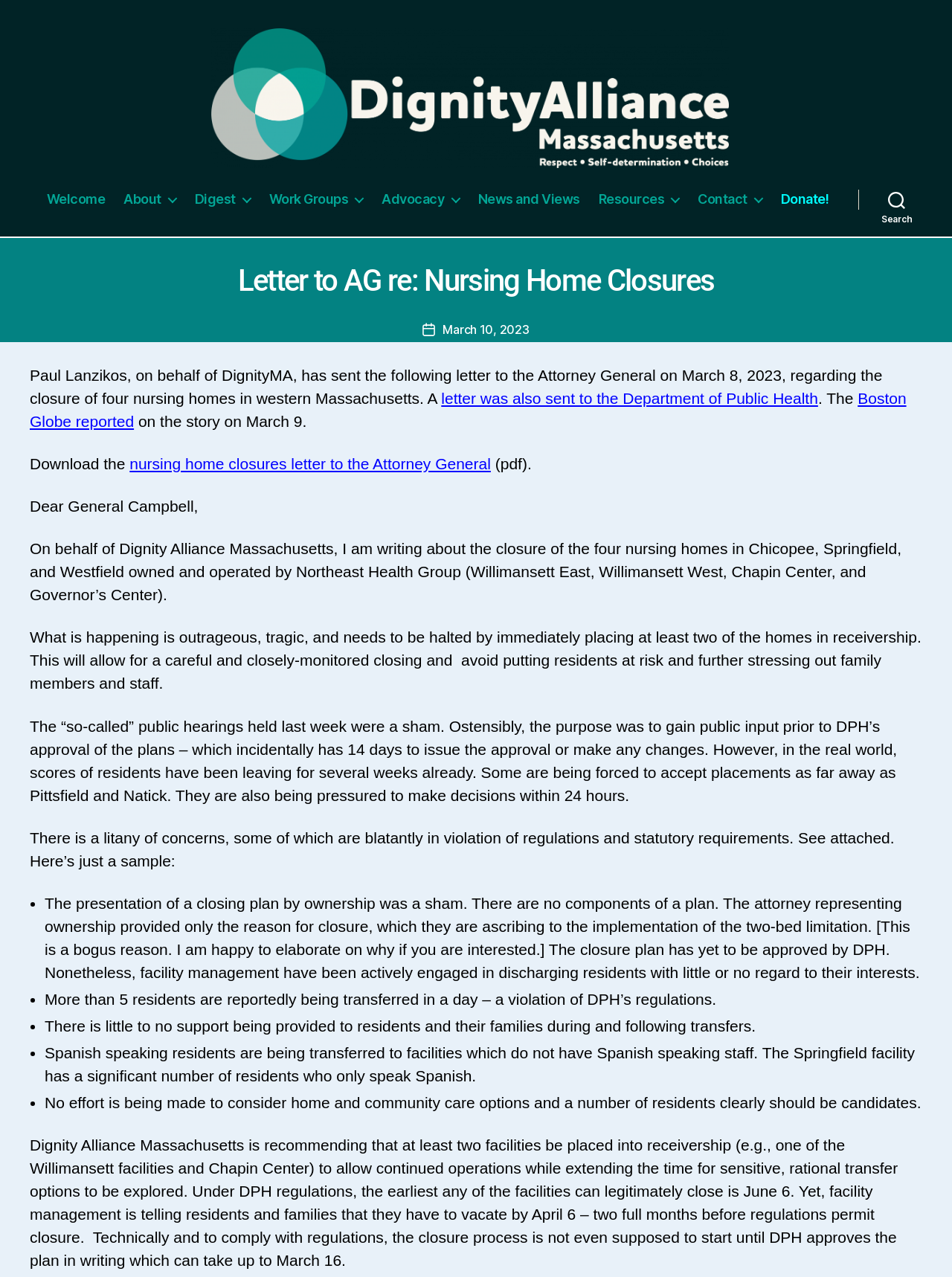Provide a brief response using a word or short phrase to this question:
What is the date mentioned in the letter as the earliest possible closure date?

June 6